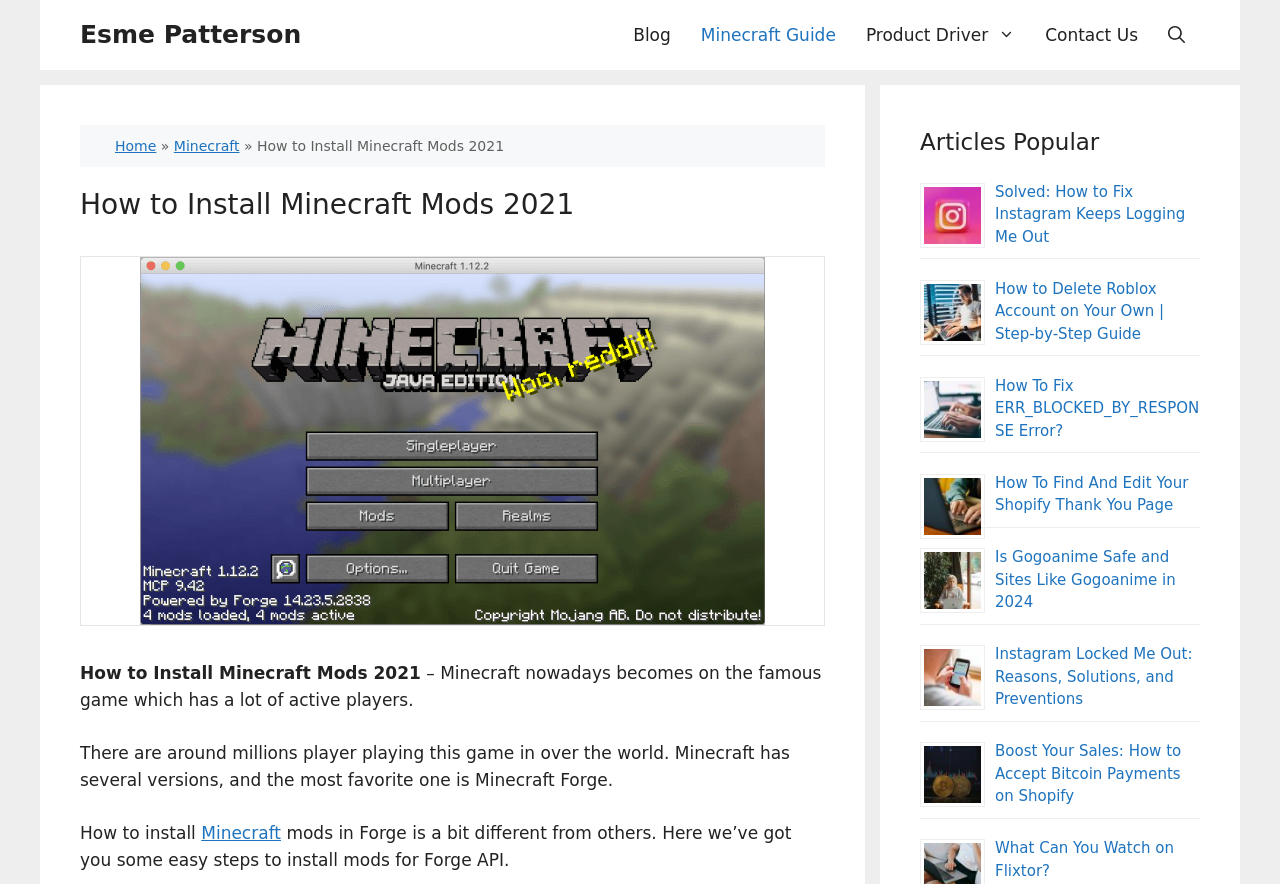What is the name of the API mentioned in the webpage content?
Please answer the question as detailed as possible based on the image.

The text mentions 'How to install mods in Forge is a bit different from others.' This indicates that Forge API is the API being referred to in the context of installing Minecraft mods.